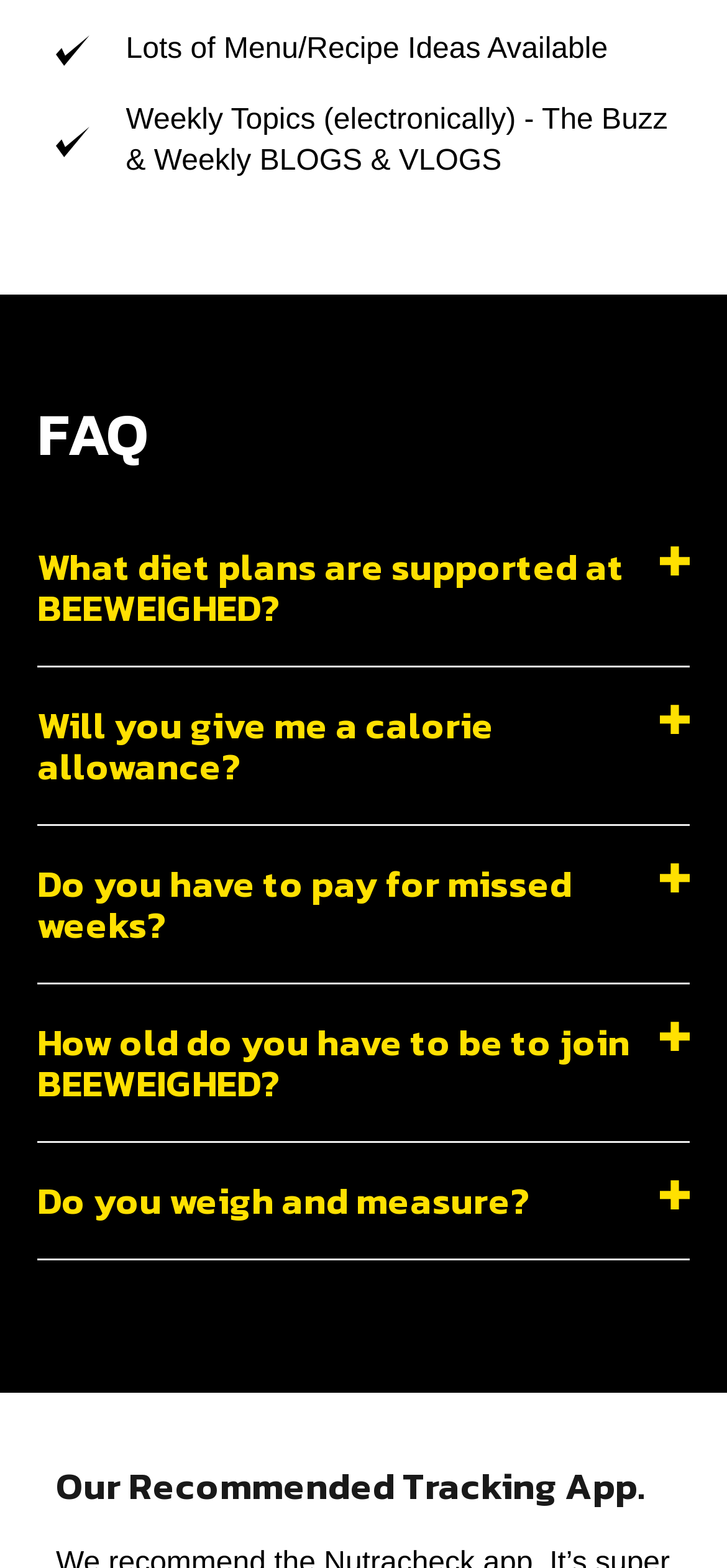Can you determine the bounding box coordinates of the area that needs to be clicked to fulfill the following instruction: "Read 'Our Recommended Tracking App.'"?

[0.077, 0.935, 0.923, 0.961]